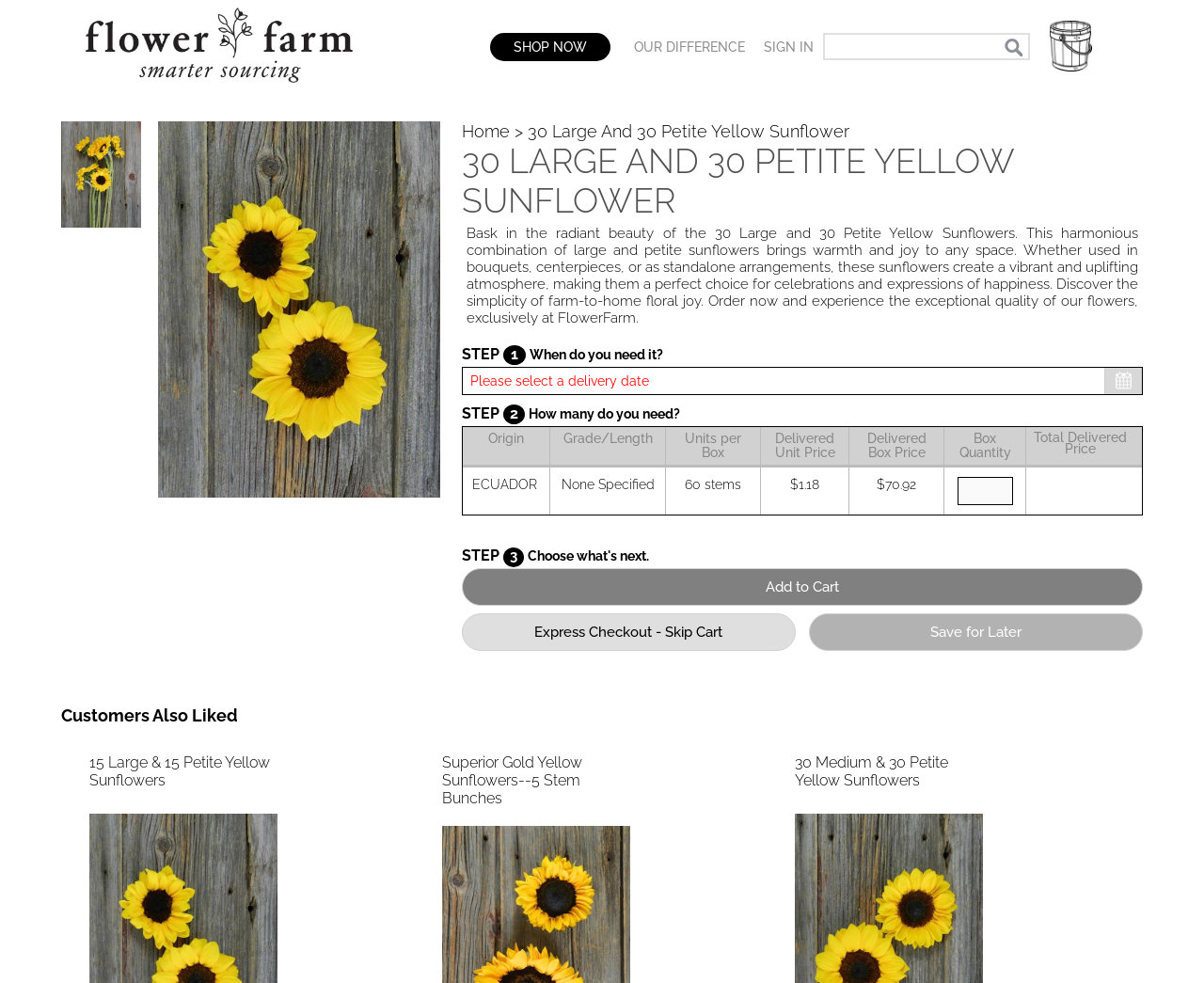What is the product being sold on this webpage?
Based on the image, answer the question with as much detail as possible.

Based on the webpage content, specifically the image and the text description, it is clear that the product being sold is a bundle of 30 large and 30 petite yellow sunflowers.